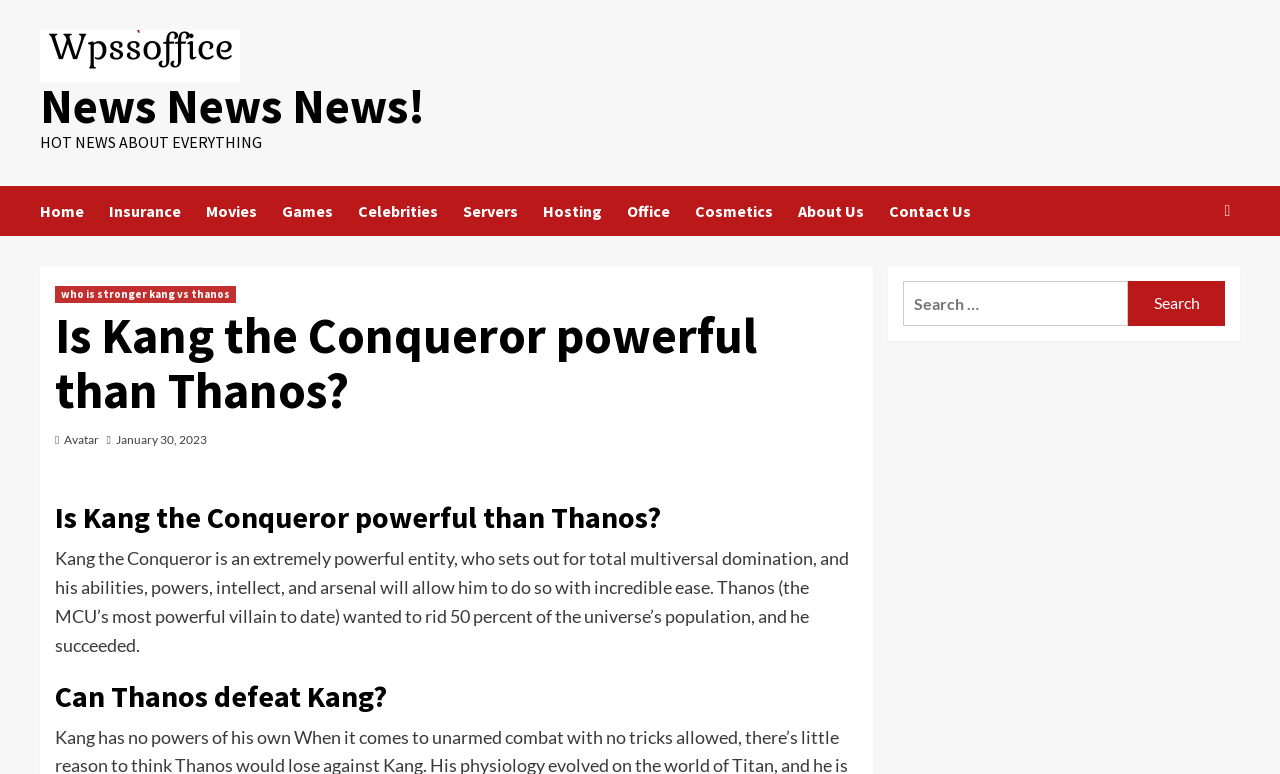Your task is to find and give the main heading text of the webpage.

Is Kang the Conqueror powerful than Thanos?